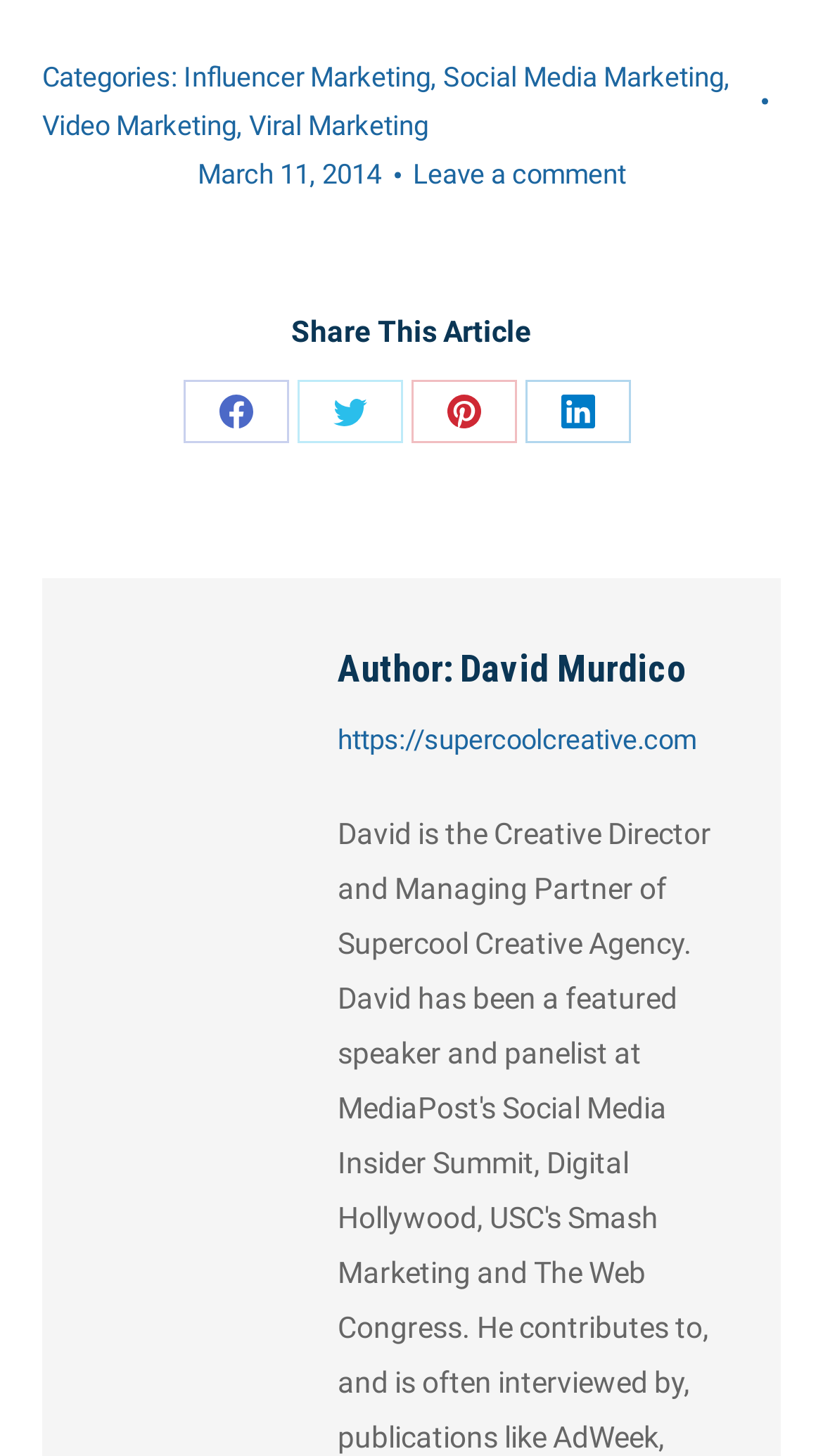Answer the following query with a single word or phrase:
What is the website of the author?

https://supercoolcreative.com